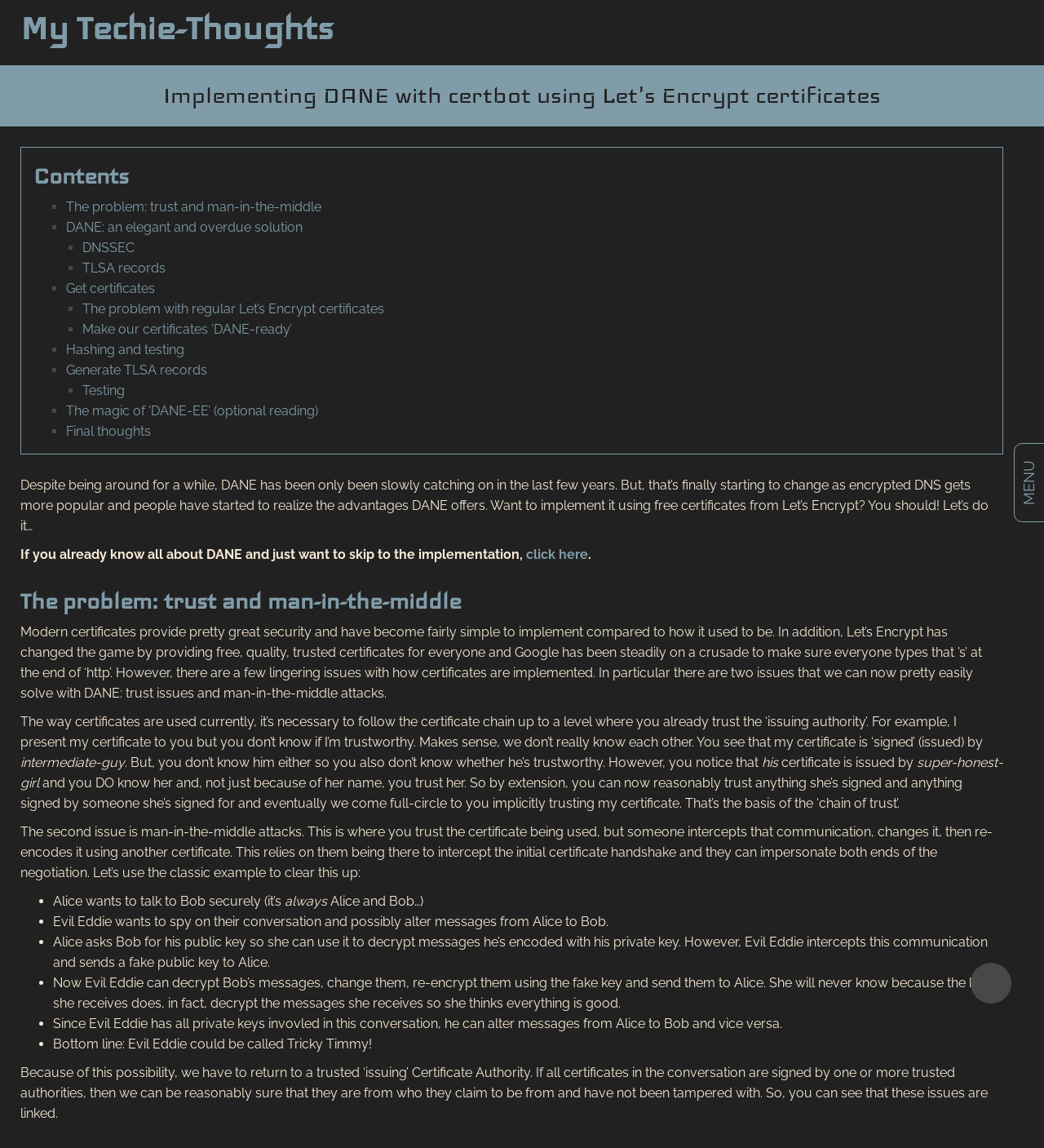Answer the question in a single word or phrase:
What is the problem with regular Let's Encrypt certificates?

Trust issues